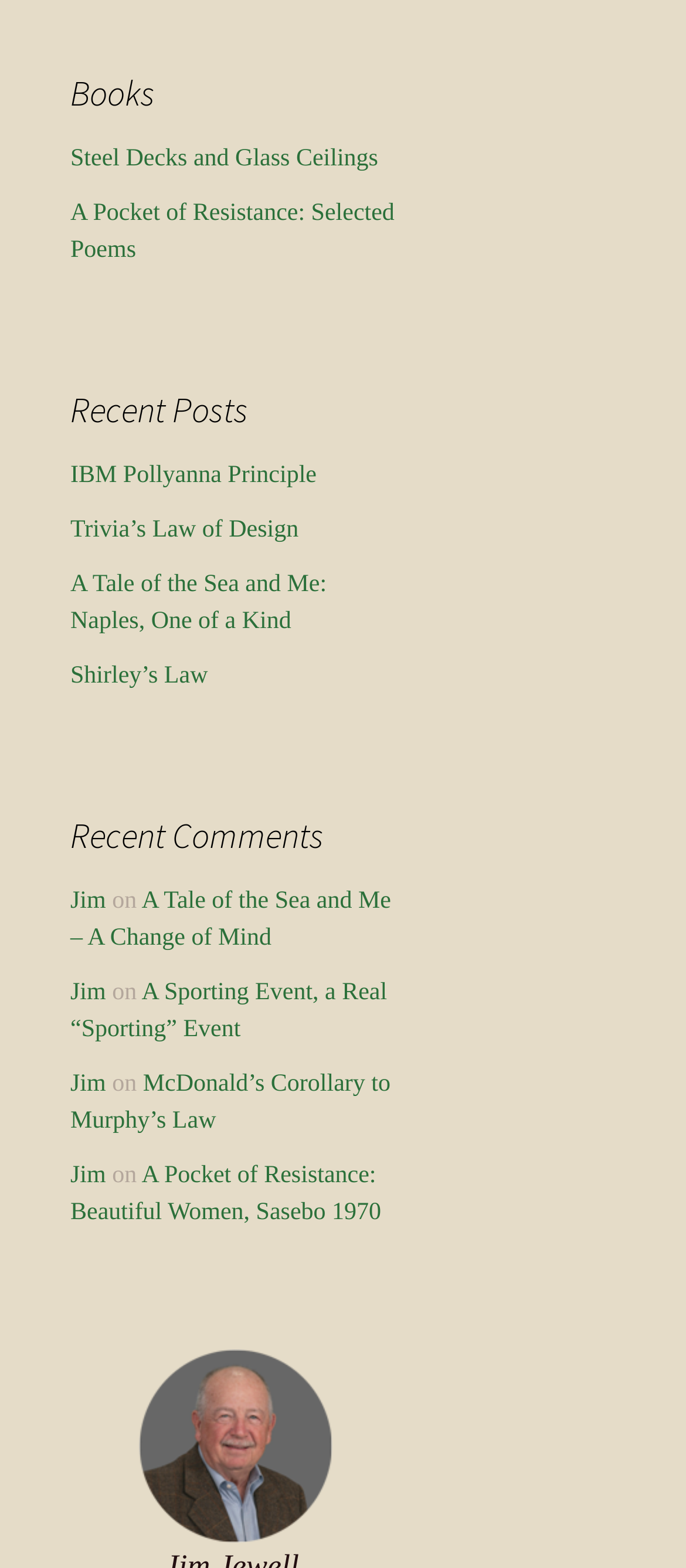Can you specify the bounding box coordinates of the area that needs to be clicked to fulfill the following instruction: "read recent post 'IBM Pollyanna Principle'"?

[0.103, 0.295, 0.462, 0.312]